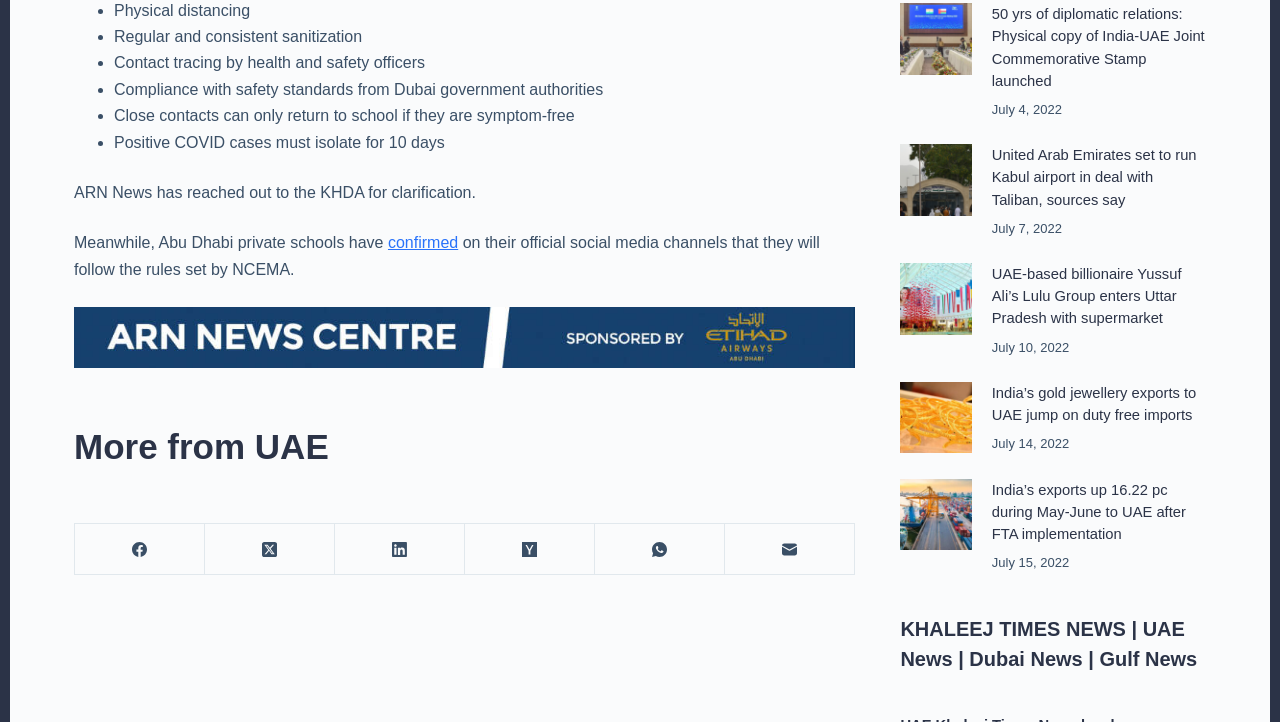Given the element description, predict the bounding box coordinates in the format (top-left x, top-left y, bottom-right x, bottom-right y). Make sure all values are between 0 and 1. Here is the element description: WARRIOR

None